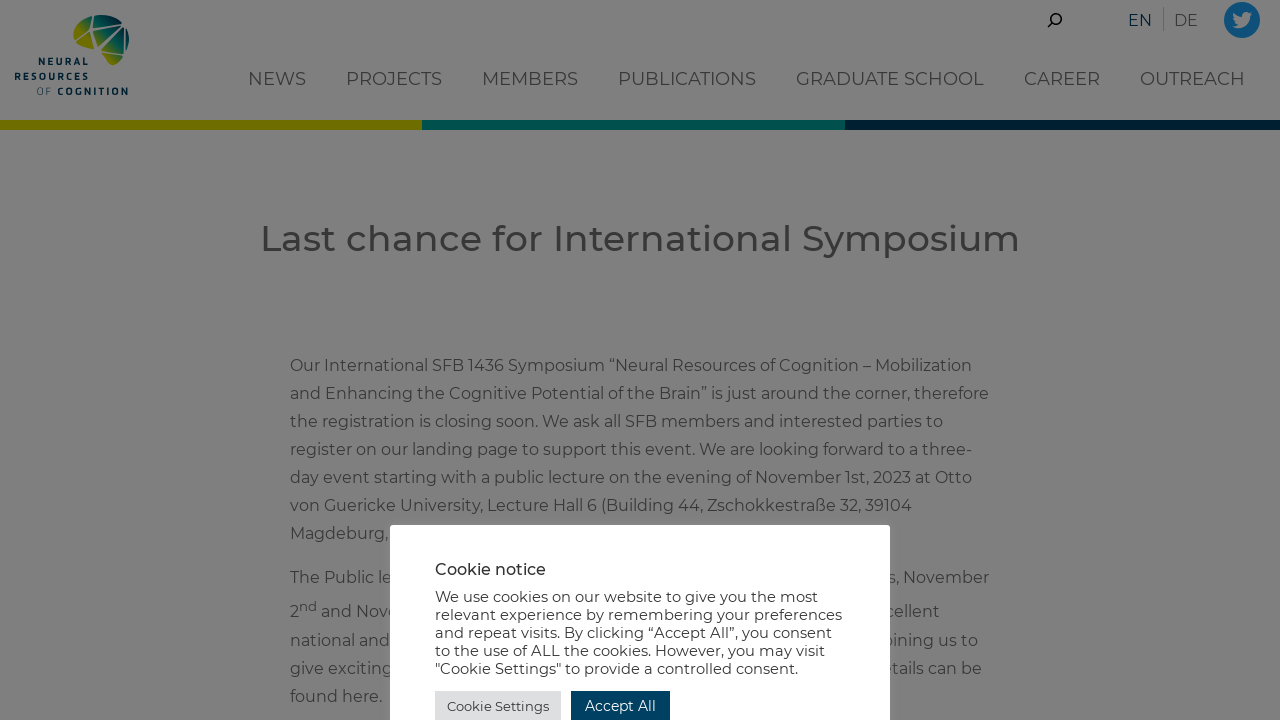Locate the bounding box coordinates of the element's region that should be clicked to carry out the following instruction: "Visit Twitter account". The coordinates need to be four float numbers between 0 and 1, i.e., [left, top, right, bottom].

[0.956, 0.003, 0.984, 0.053]